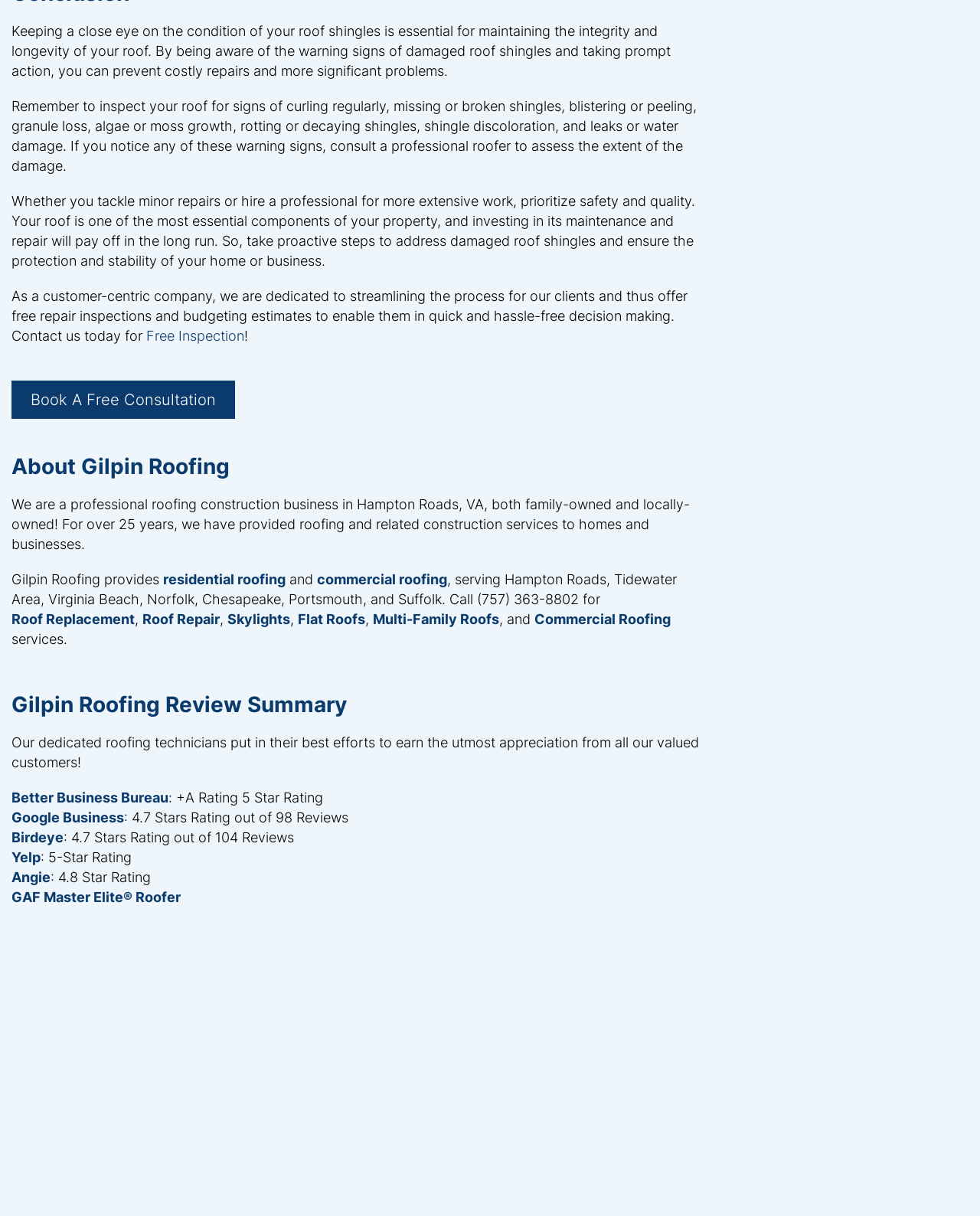Given the content of the image, can you provide a detailed answer to the question?
What services does Gilpin Roofing provide?

The webpage lists various services provided by Gilpin Roofing, including residential roofing, commercial roofing, roof replacement, roof repair, skylights, flat roofs, and multi-family roofs. These services are mentioned in the section 'About Gilpin Roofing'.